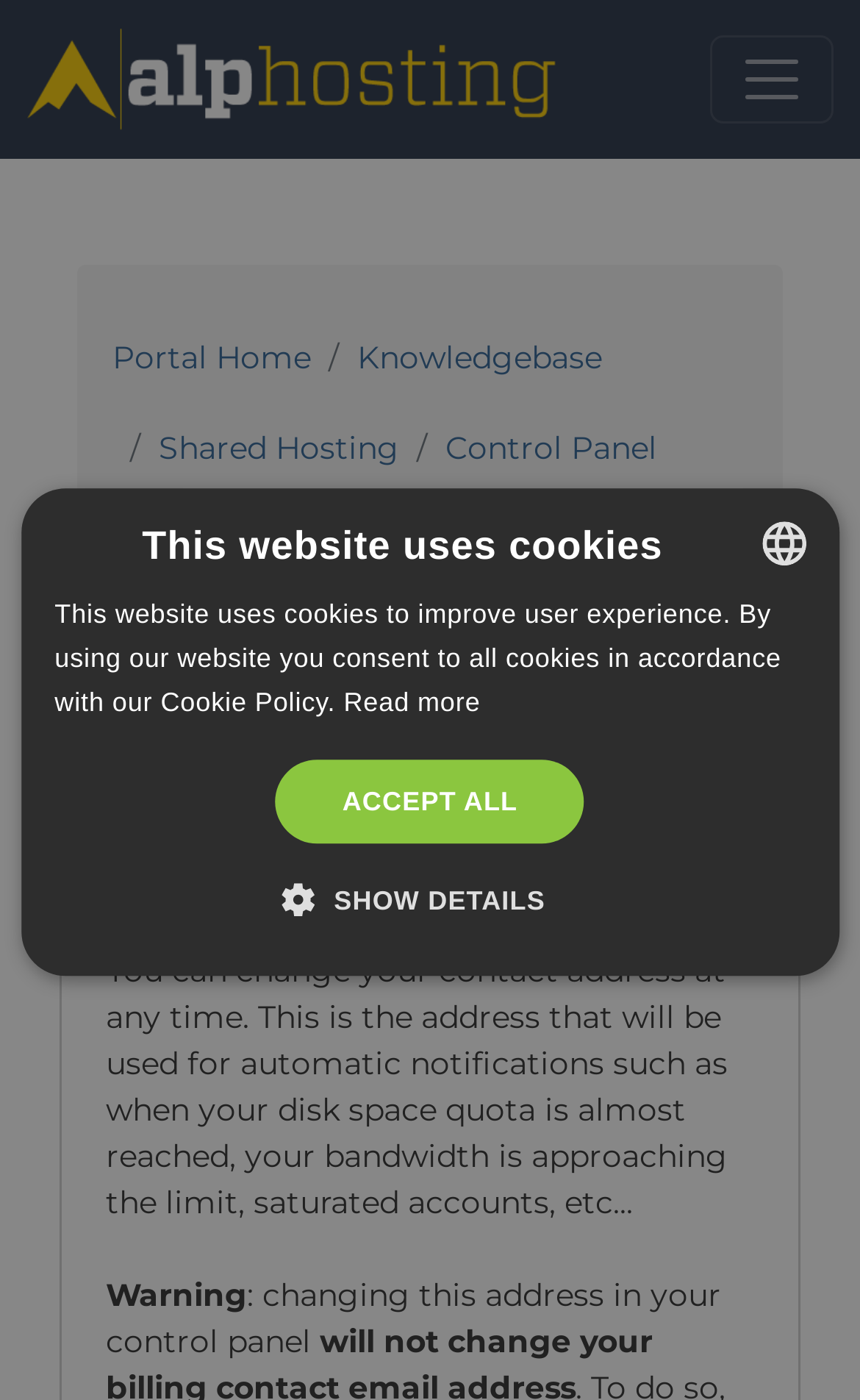How many links are available in the navbarMainMenu?
Using the visual information, answer the question in a single word or phrase.

4